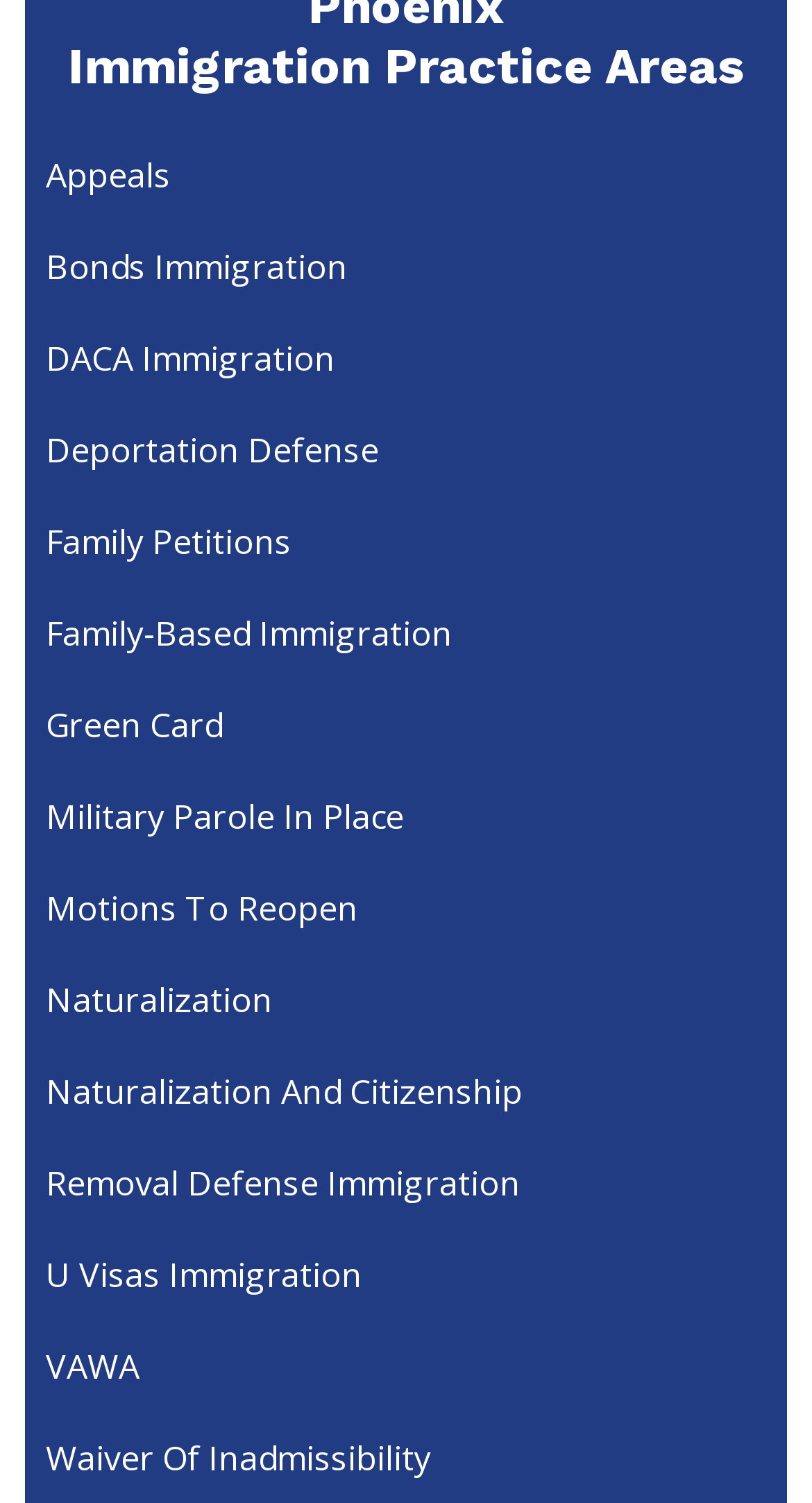Determine the bounding box coordinates of the element that should be clicked to execute the following command: "Check out Waiver Of Inadmissibility".

[0.031, 0.939, 0.969, 1.0]